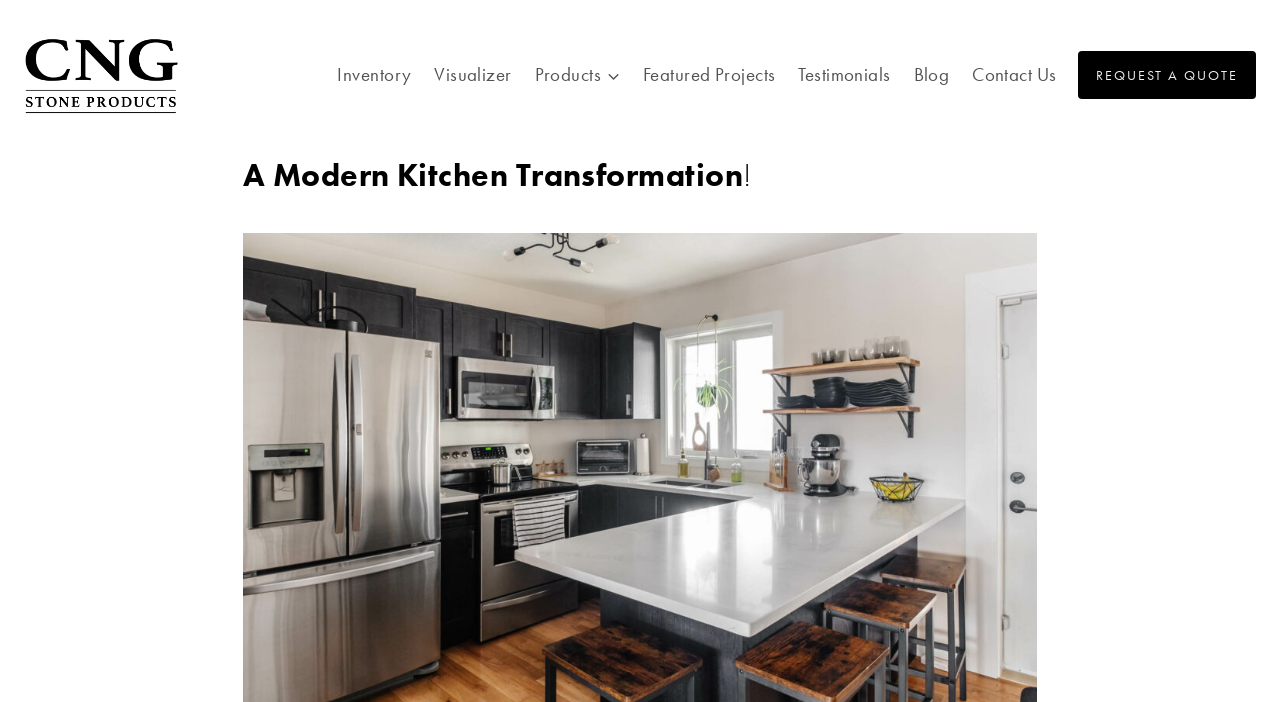Please specify the bounding box coordinates of the area that should be clicked to accomplish the following instruction: "Click on the 'REQUEST A QUOTE' button". The coordinates should consist of four float numbers between 0 and 1, i.e., [left, top, right, bottom].

[0.842, 0.072, 0.981, 0.141]